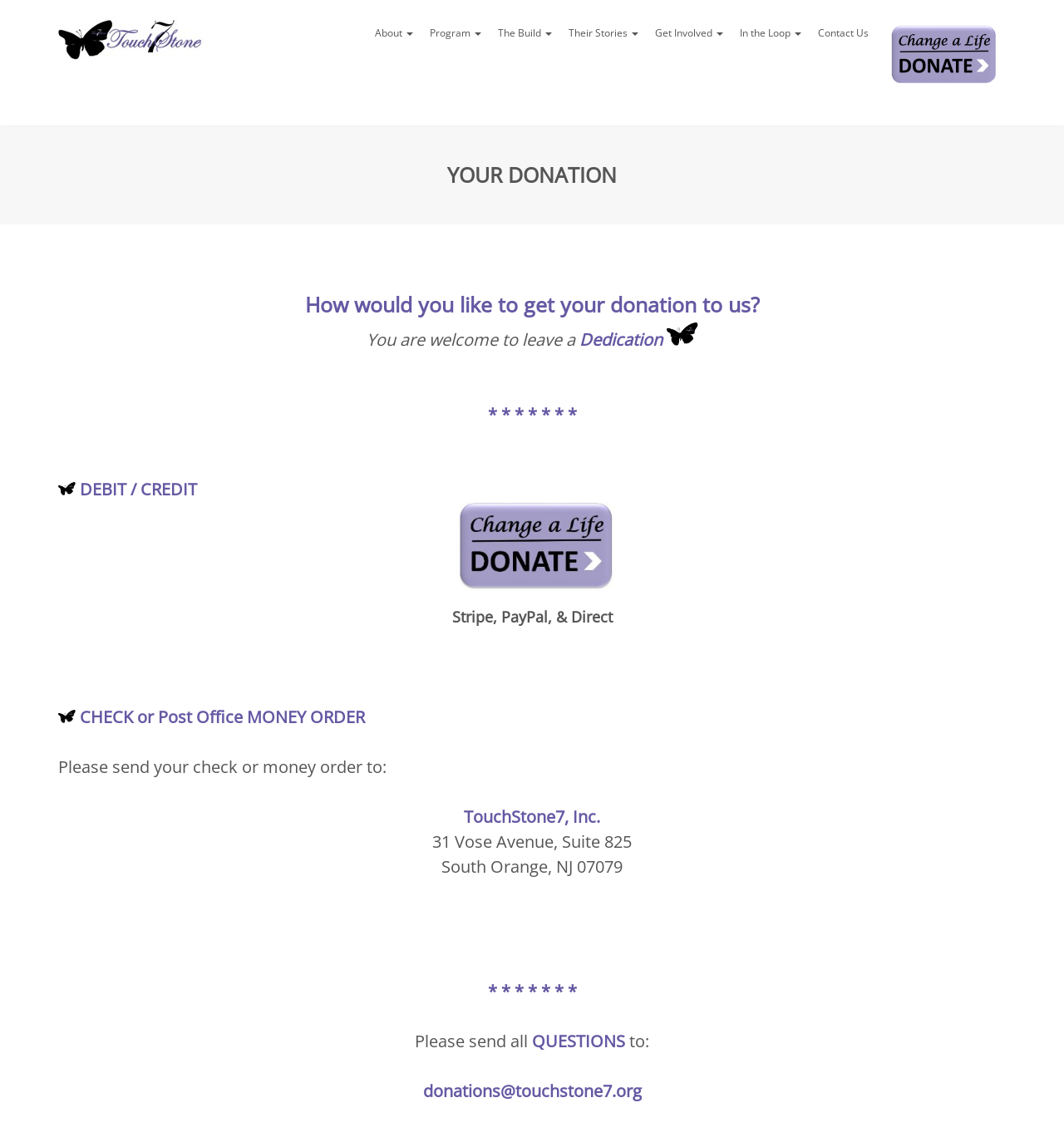Please provide a comprehensive answer to the question below using the information from the image: What is the email address for questions?

The email address for questions can be found at the bottom of the webpage, where it is written as 'donations@touchstone7.org'.